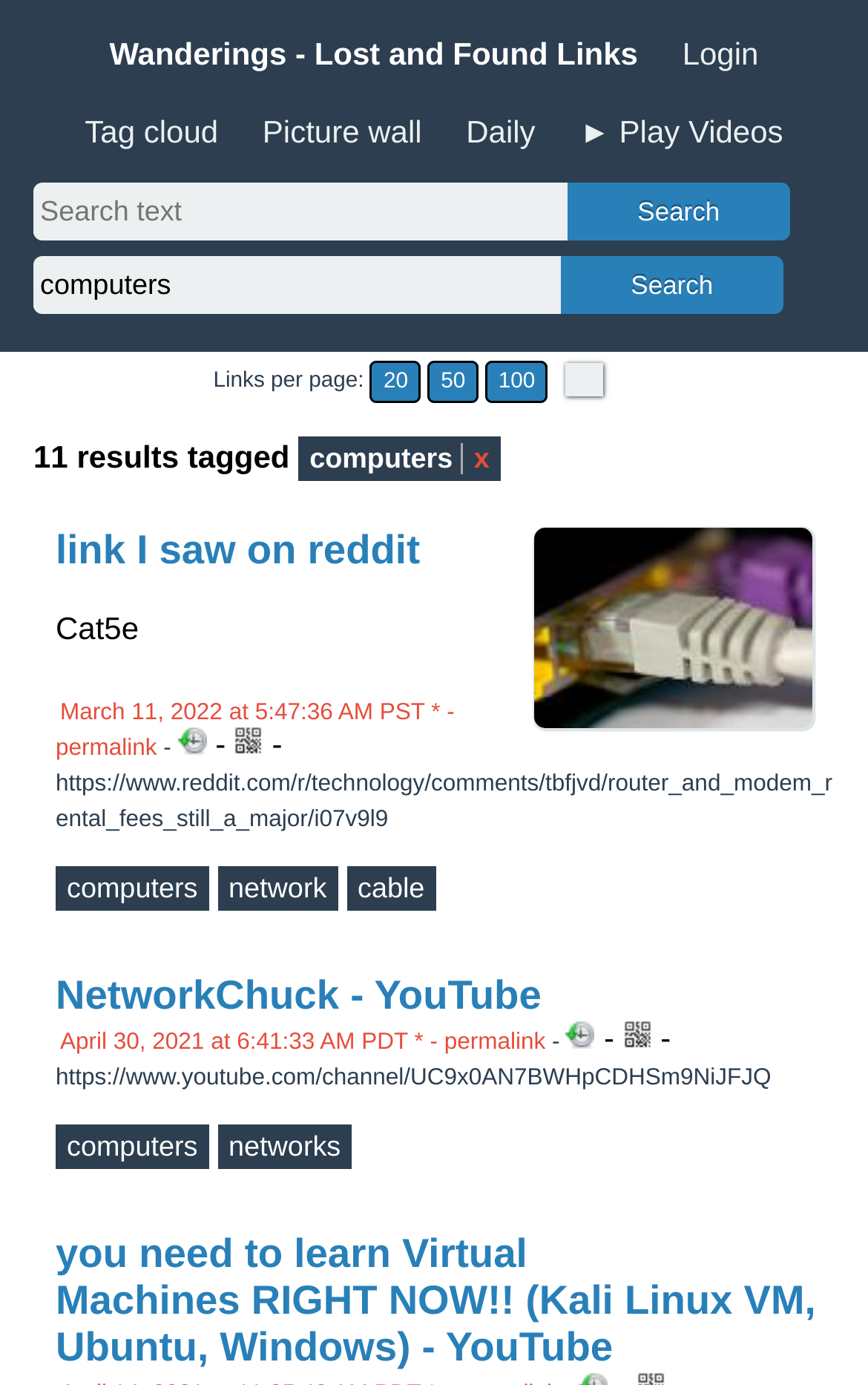Answer this question using a single word or a brief phrase:
What is the current search query?

computers